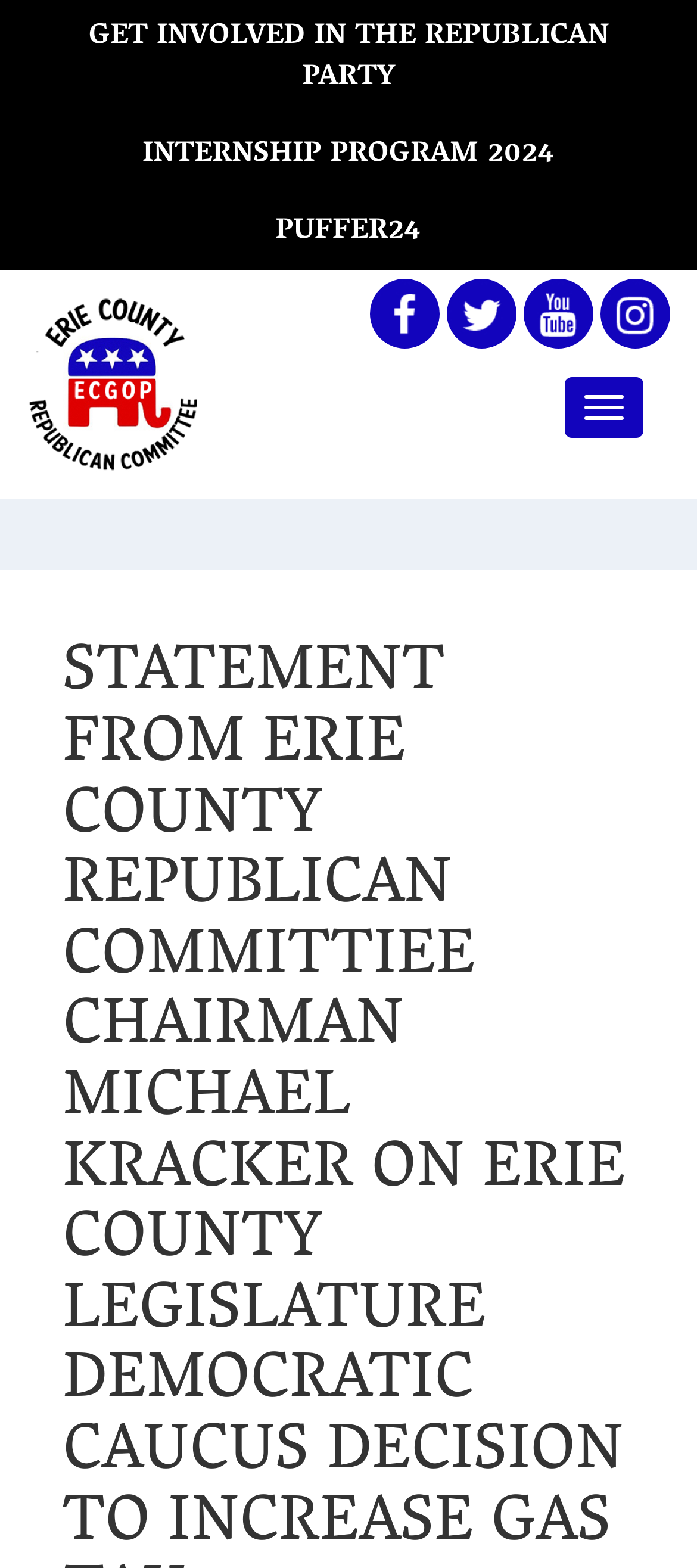Generate a comprehensive caption for the webpage you are viewing.

The webpage appears to be the official website of the Erie County Republican Committee. At the top, there is a logo of the committee, situated on the left side, with a link to the logo. 

To the right of the logo, there are four social media links: Facebook, Twitter, Youtube, and Instagram, arranged horizontally. 

Below the logo and social media links, there are three prominent links: "GET INVOLVED IN THE REPUBLICAN PARTY", "INTERNSHIP PROGRAM 2024", and "PUFFER24", aligned horizontally and spanning almost the entire width of the page. 

On the top right corner, there is a button that controls the primary navigation menu, but it is not expanded. 

The main content of the webpage is a statement from Erie County GOP Chairman Michael Kracker, discussing the need for taxpayer relief and criticizing the Erie County Democratic lawmakers for rejecting it.